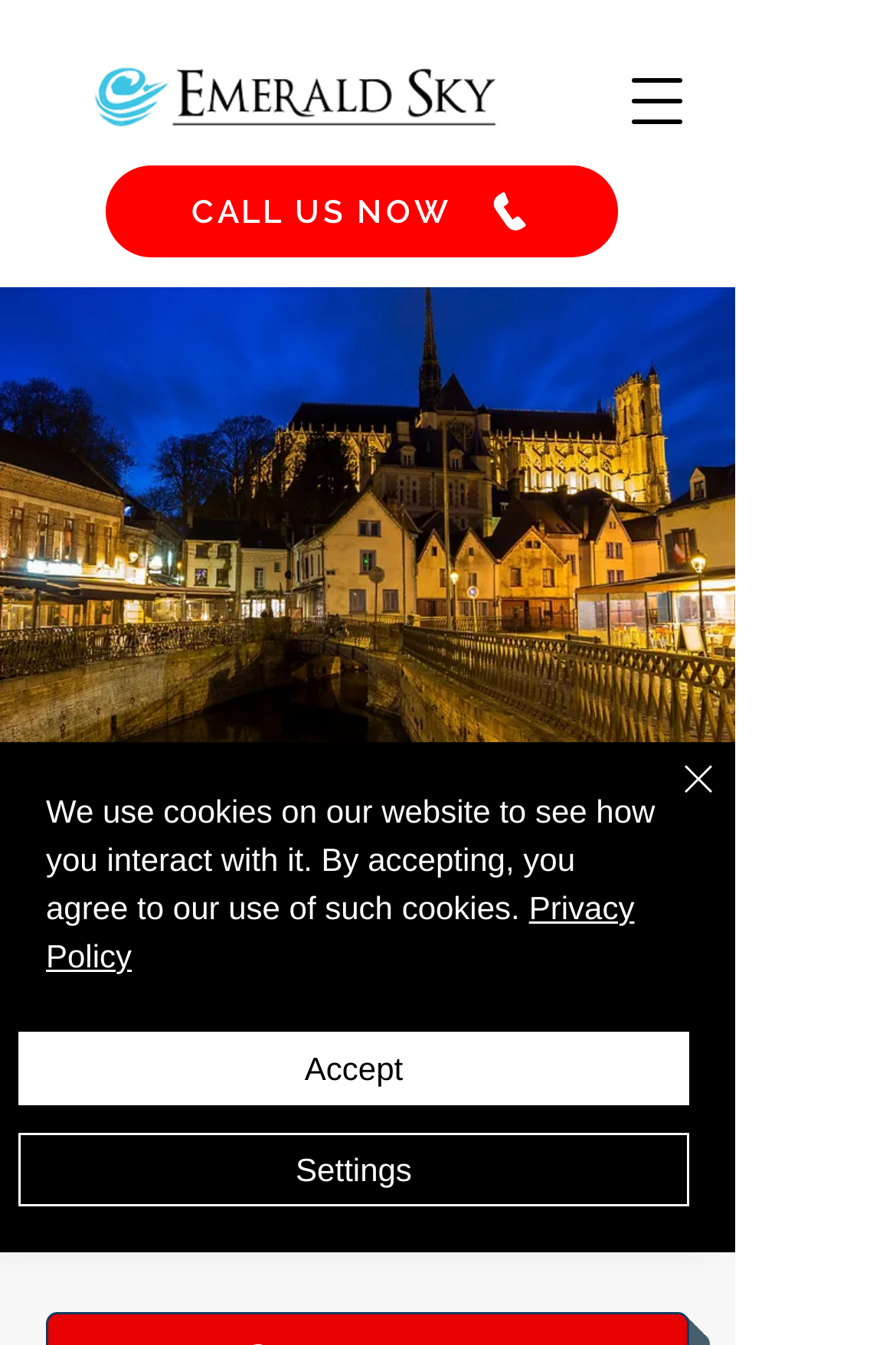Please provide the bounding box coordinates for the element that needs to be clicked to perform the following instruction: "Click the logo". The coordinates should be given as four float numbers between 0 and 1, i.e., [left, top, right, bottom].

[0.087, 0.015, 0.603, 0.123]